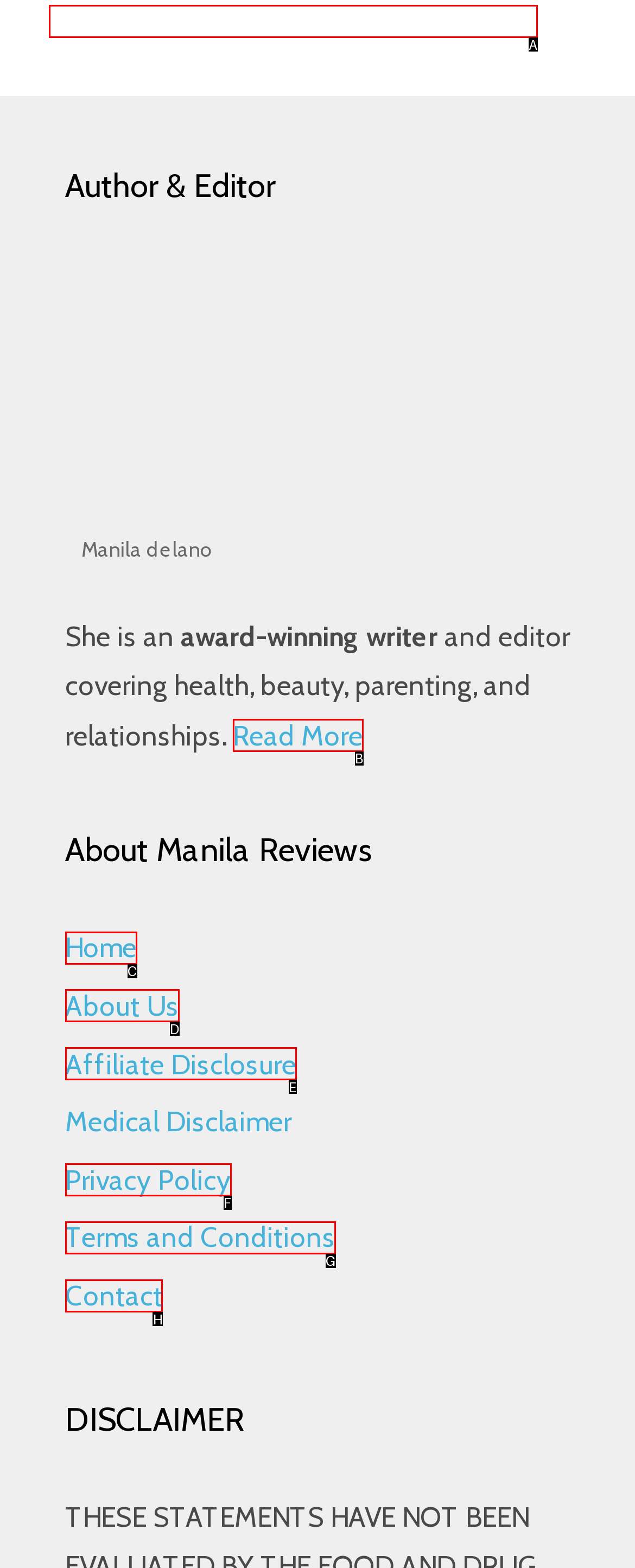Select the letter of the UI element that matches this task: Contact the website
Provide the answer as the letter of the correct choice.

H